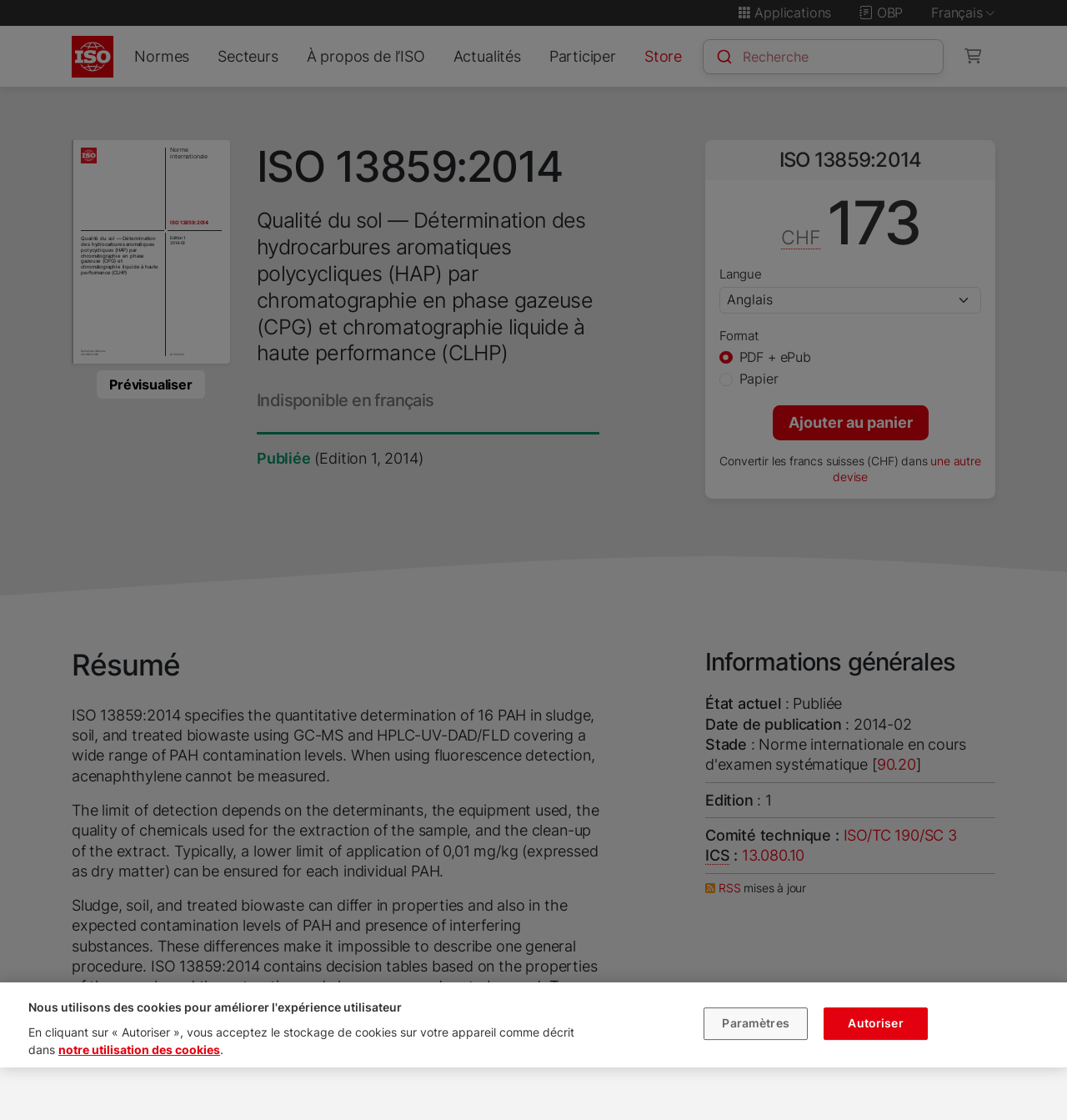Explain in detail what you observe on this webpage.

This webpage is about the ISO 13859:2014 standard, which specifies the quantitative determination of 16 polycyclic aromatic hydrocarbons (PAH) in sludge, soil, and treated biowaste using gas chromatography-mass spectrometry (GC-MS) and high-performance liquid chromatography (HPLC) with ultraviolet-diode array detection (UV-DAD) and fluorescence detection (FLD).

At the top of the page, there is a navigation menu with links to "Applications", "OBP", and "Français". Below this, there is a link to the "Organisation internationale de normalisation" and a main navigation menu with links to "Normes", "Secteurs", "À propos de l'ISO", "Actualités", "Participer", and "Store".

On the left side of the page, there is a search bar and a button labeled "Panier d'achat". Below this, there is a figure with an image and several lines of text, including "Norme internationale", "ISO 13859:2014", and "Qualité du sol — Détermination des hydrocarbures aromatiques polycycliques (HAP) par chromatographie en phase gazeuse (CPG) et chromatographie liquide à haute performance (CLHP)".

The main content of the page is divided into several sections. The first section has a heading "ISO 13859:2014" and provides information about the standard, including its reference number, edition, and publication date. There is also a link to "Prévisualiser" and a button labeled "Ajouter au panier".

The next section has a heading "Résumé" and provides a summary of the standard, including its scope and the methods used for the determination of PAH. This section also includes several paragraphs of text describing the standard in more detail.

The following section has a heading "Informations générales" and provides additional information about the standard, including its current status, publication date, stage, and edition. There are also links to related committees and a button labeled "ICS".

Throughout the page, there are several links to other pages and resources, including links to related standards, committees, and organizations. There are also several images and icons, including a search icon, a shopping cart icon, and a figure with an image and text.